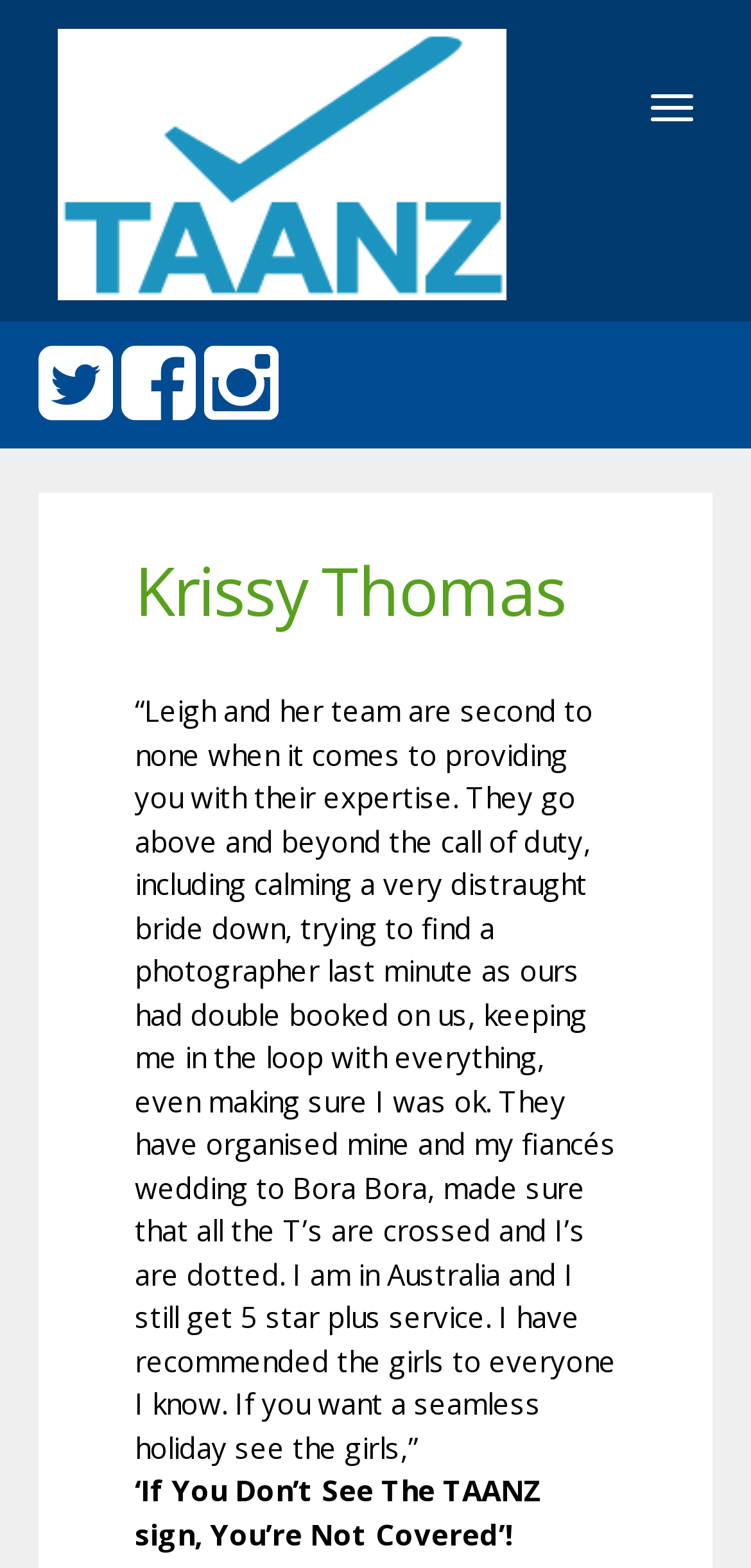How many social media links are present?
Please provide a detailed and thorough answer to the question.

There are three link elements with Unicode characters '', '', and '' respectively, which are commonly used to represent social media icons. These links are siblings of each other and are located near the top of the webpage.